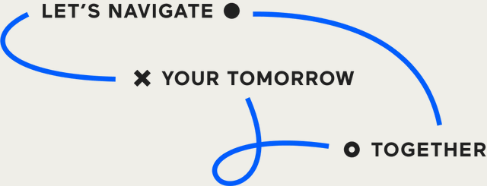What is the purpose of the artistic line in the composition?
Please provide a single word or phrase in response based on the screenshot.

Adds dynamic flow